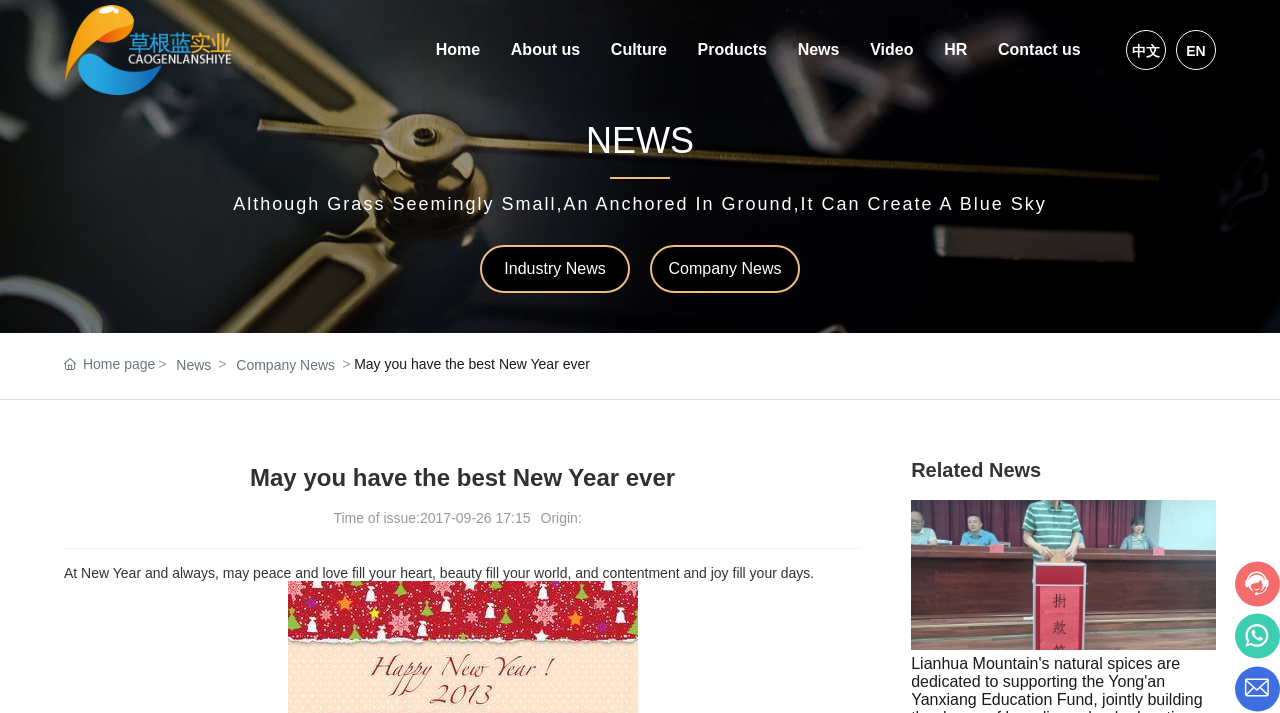Identify the bounding box coordinates of the region that should be clicked to execute the following instruction: "Read the 'Finishing Blahs' article".

None